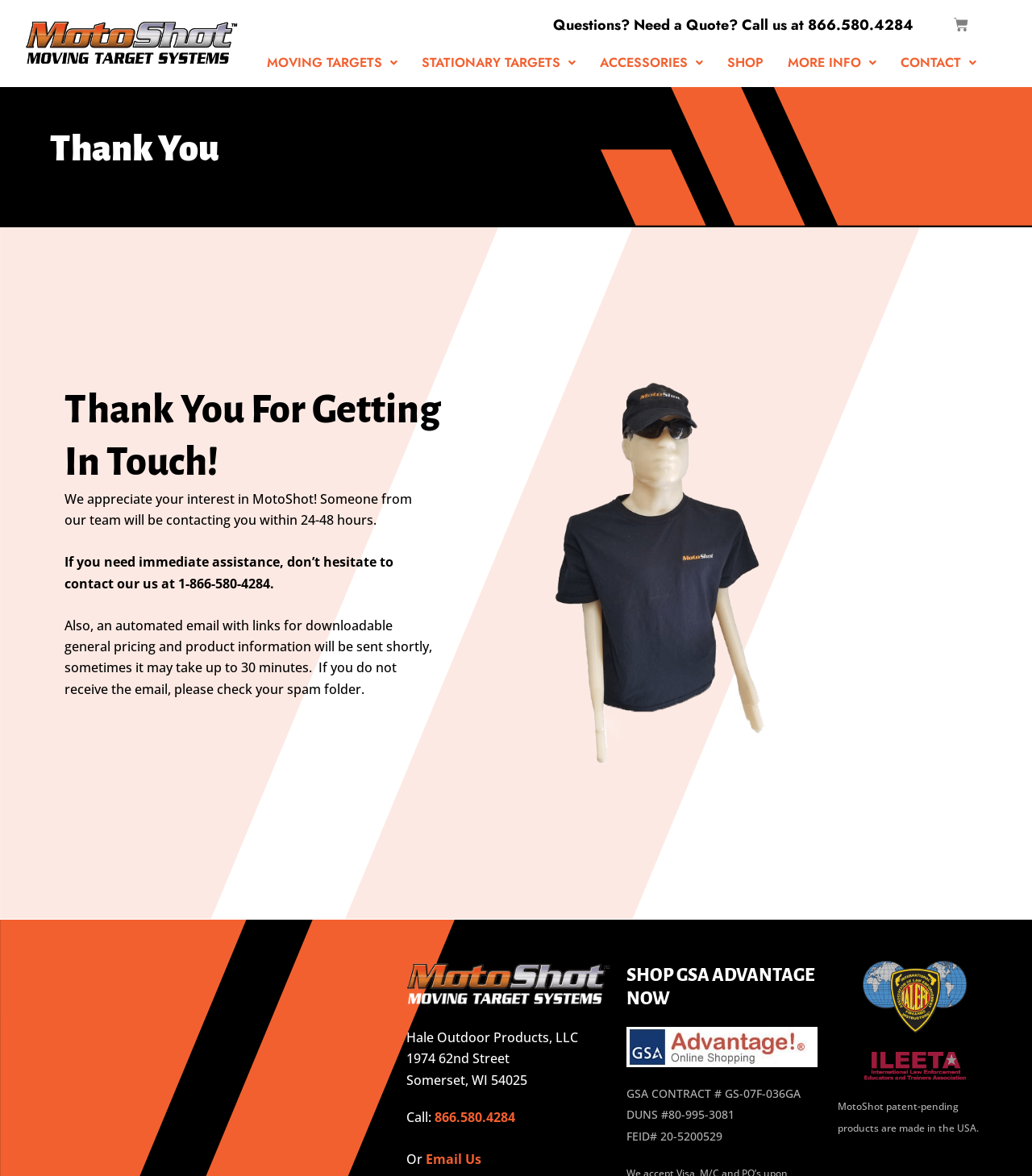Locate the bounding box coordinates of the clickable region to complete the following instruction: "Explore the Lenovo Launches Back-to-School Deals and promos."

None